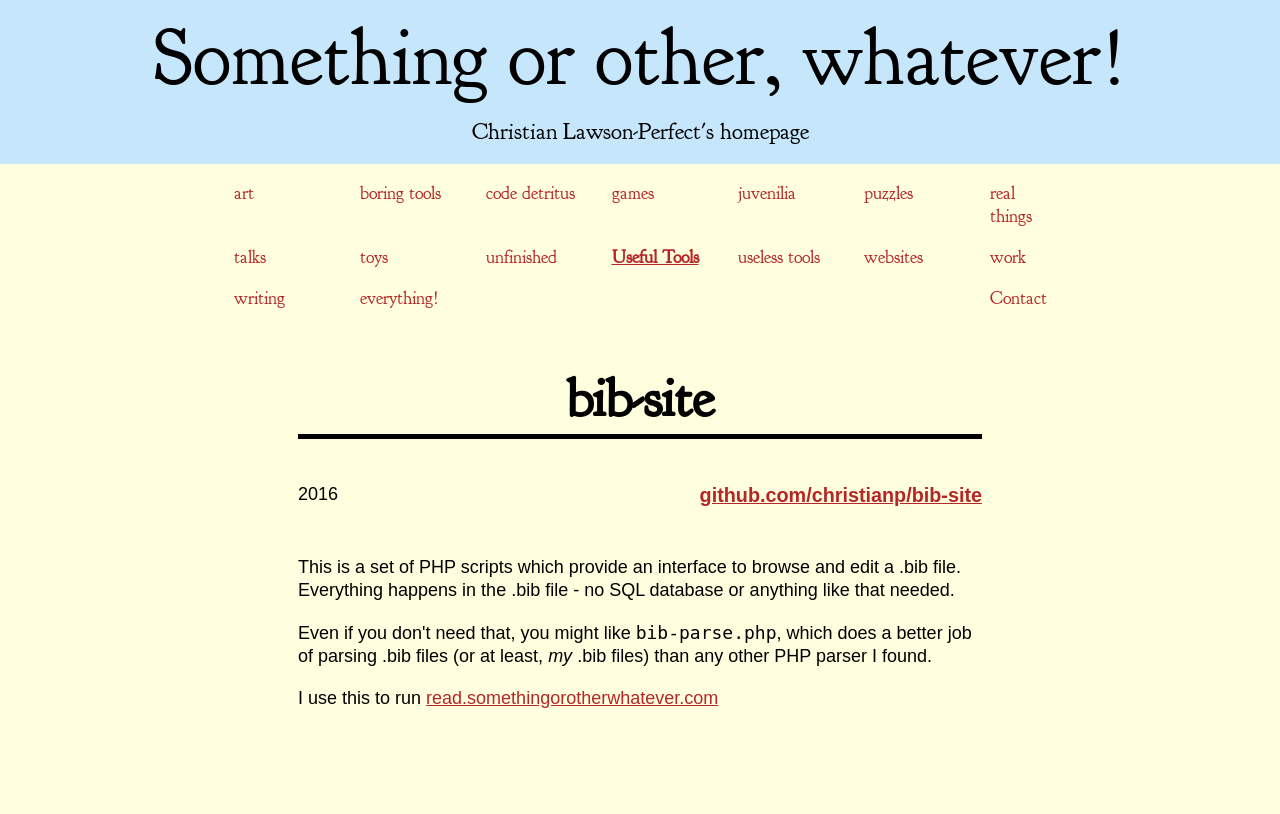Locate the bounding box coordinates of the clickable area to execute the instruction: "Contact 'Garage Door Repair Arlington'". Provide the coordinates as four float numbers between 0 and 1, represented as [left, top, right, bottom].

None